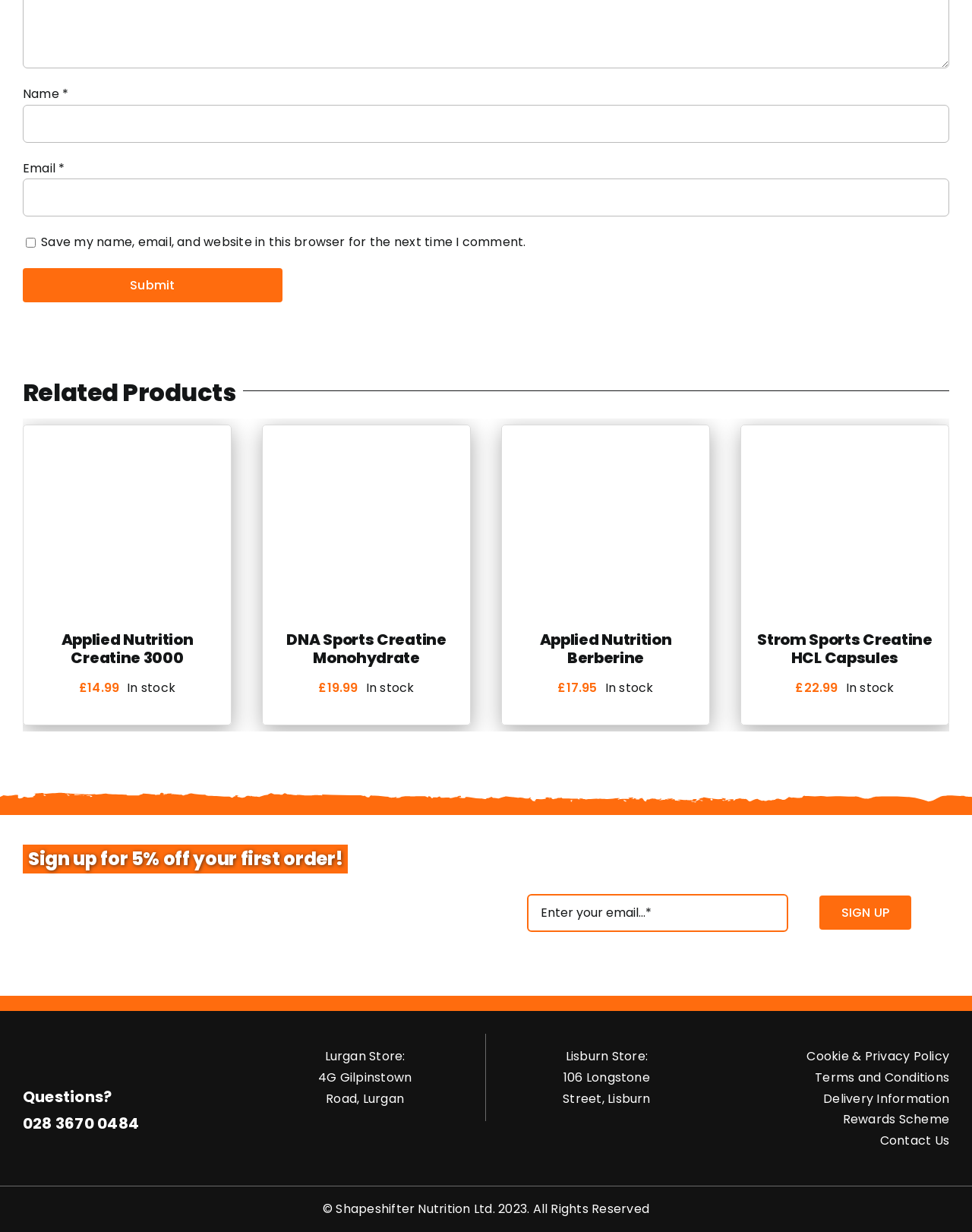Based on the element description, predict the bounding box coordinates (top-left x, top-left y, bottom-right x, bottom-right y) for the UI element in the screenshot: Delivery Information

[0.847, 0.884, 0.977, 0.899]